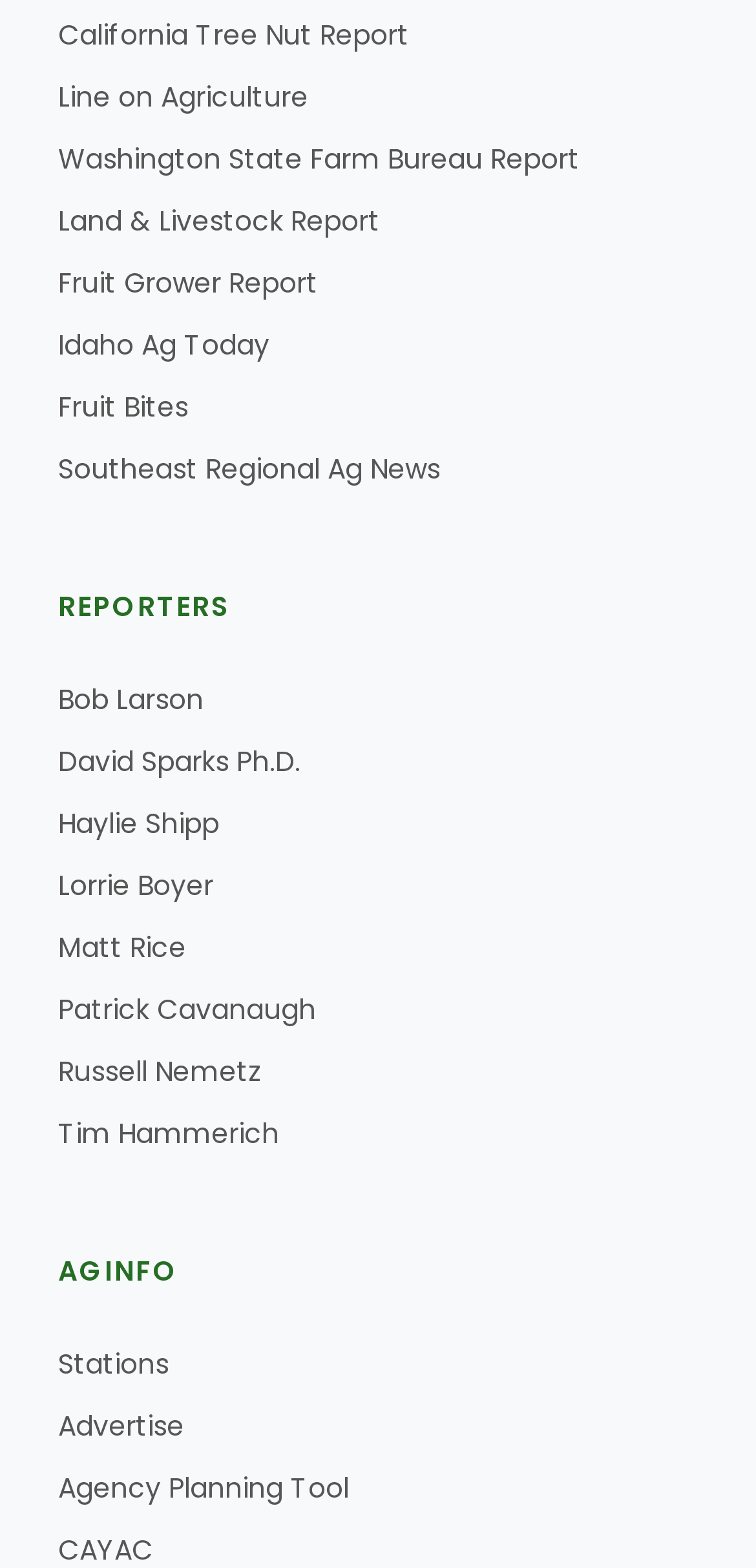Extract the bounding box coordinates for the HTML element that matches this description: "Land & Livestock Report". The coordinates should be four float numbers between 0 and 1, i.e., [left, top, right, bottom].

[0.077, 0.128, 0.503, 0.153]